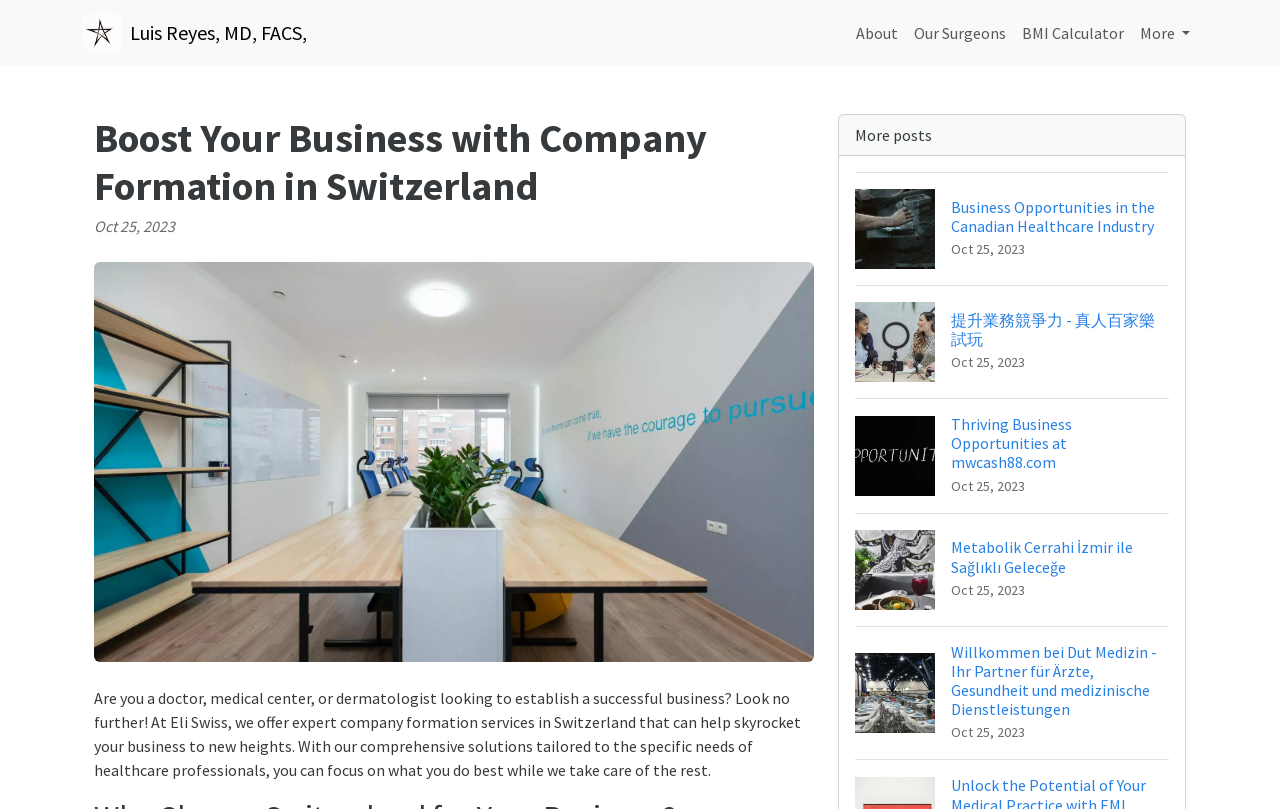Please identify the coordinates of the bounding box that should be clicked to fulfill this instruction: "Read Business Opportunities in the Canadian Healthcare Industry".

[0.668, 0.213, 0.913, 0.352]